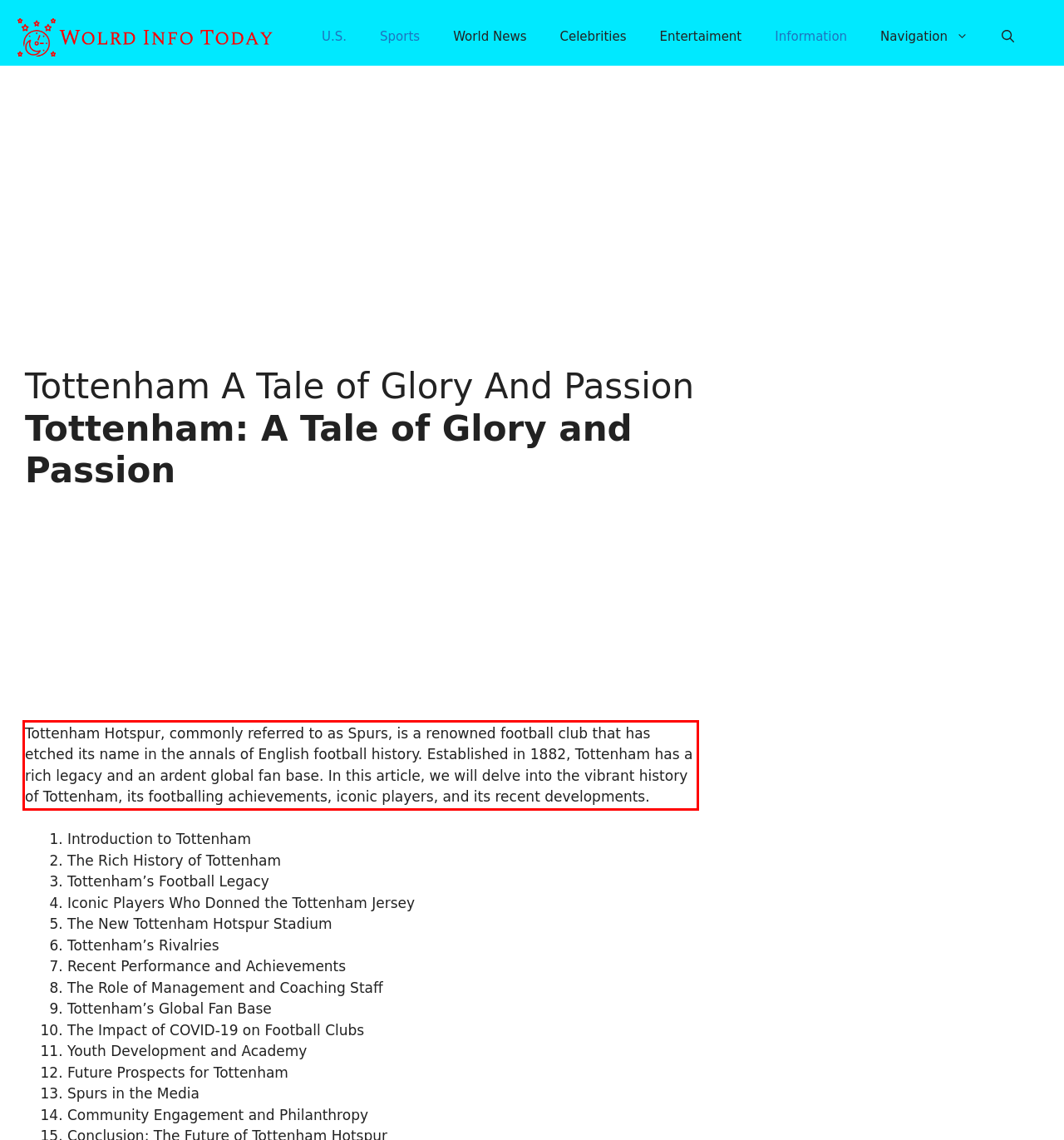Within the screenshot of the webpage, there is a red rectangle. Please recognize and generate the text content inside this red bounding box.

Tottenham Hotspur, commonly referred to as Spurs, is a renowned football club that has etched its name in the annals of English football history. Established in 1882, Tottenham has a rich legacy and an ardent global fan base. In this article, we will delve into the vibrant history of Tottenham, its footballing achievements, iconic players, and its recent developments.